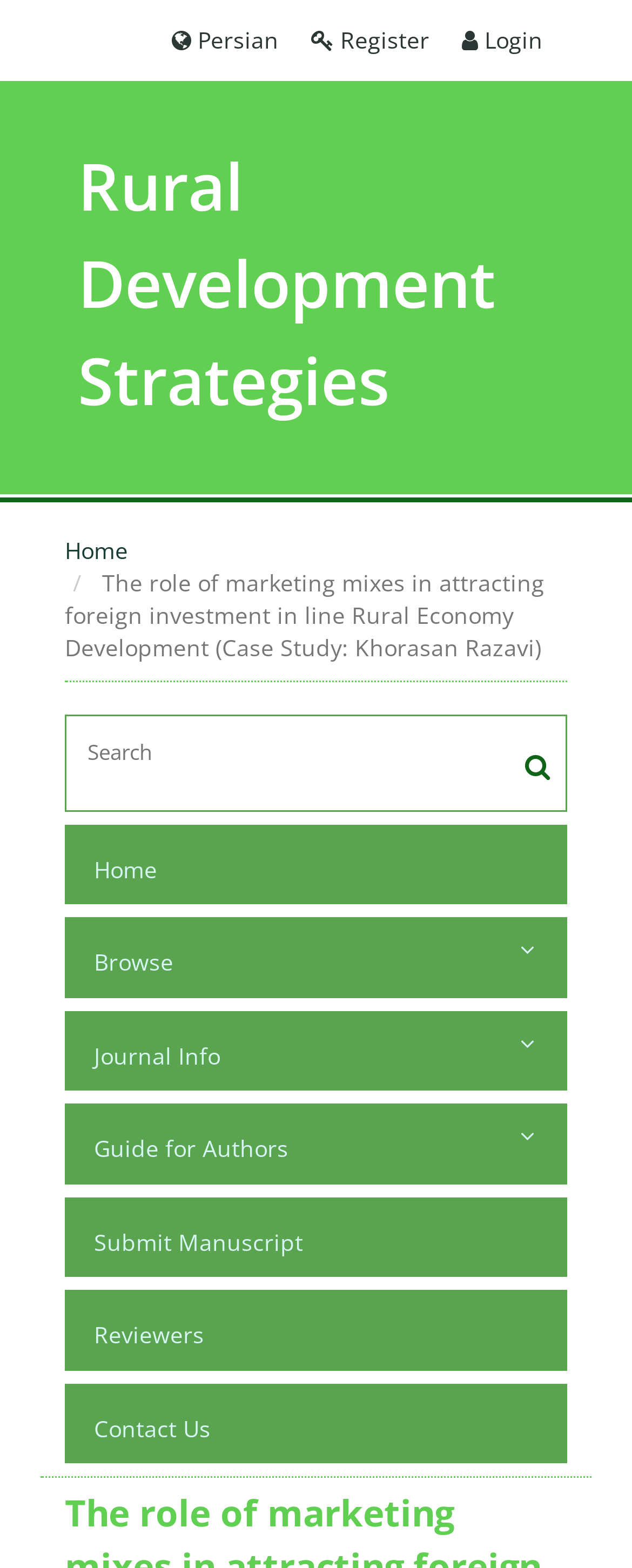What is the purpose of the checkbox at the top right?
Please answer the question with a detailed response using the information from the screenshot.

The checkbox at the top right has a bounding box coordinate of [0.492, 0.016, 0.679, 0.035] and is accompanied by the link ' Register', suggesting that it is related to registering on the webpage.